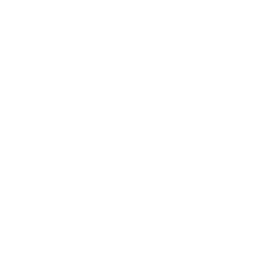Create a detailed narrative of what is happening in the image.

The image showcases an Oriental Lily Mix, which is a vibrant floral combination known for its stunning blooms. This particular mix features striking pink and white flowers that are ideal for enhancing any garden or floral arrangement. The product comes with a promotional offer, highlighted by the discount indicator suggesting a significant savings opportunity. Below the product image, important details about the lilies, such as their blooming season, color, and light requirements, emphasize their ornamental value. The image is part of a section titled "ALSO PURCHASED," indicating its popularity among customers looking for similar floral options.